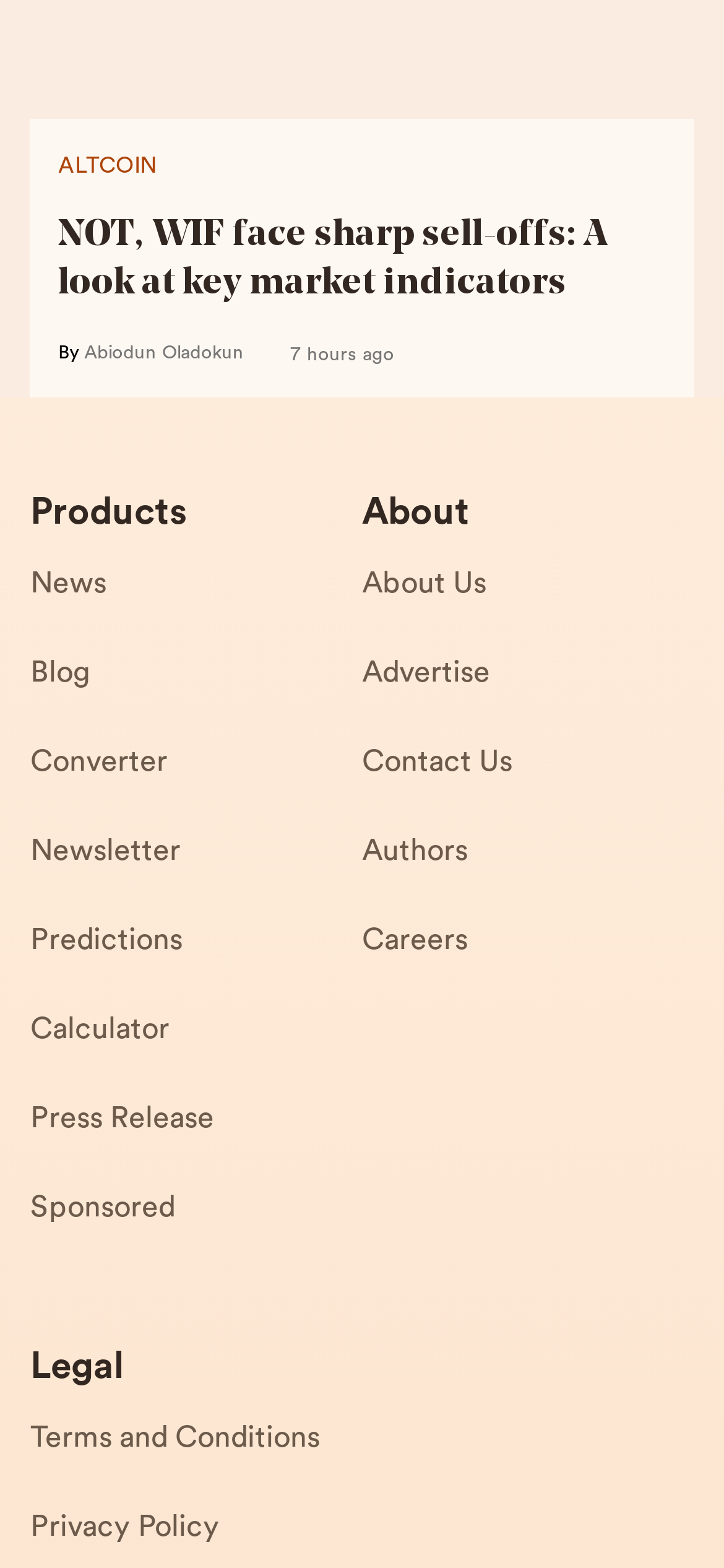Use the details in the image to answer the question thoroughly: 
What are the main sections of the website?

The main sections of the website can be determined by looking at the link elements with texts such as 'Products', 'News', 'Blog', etc. These link elements are children of the root element and are located at the top of the webpage.